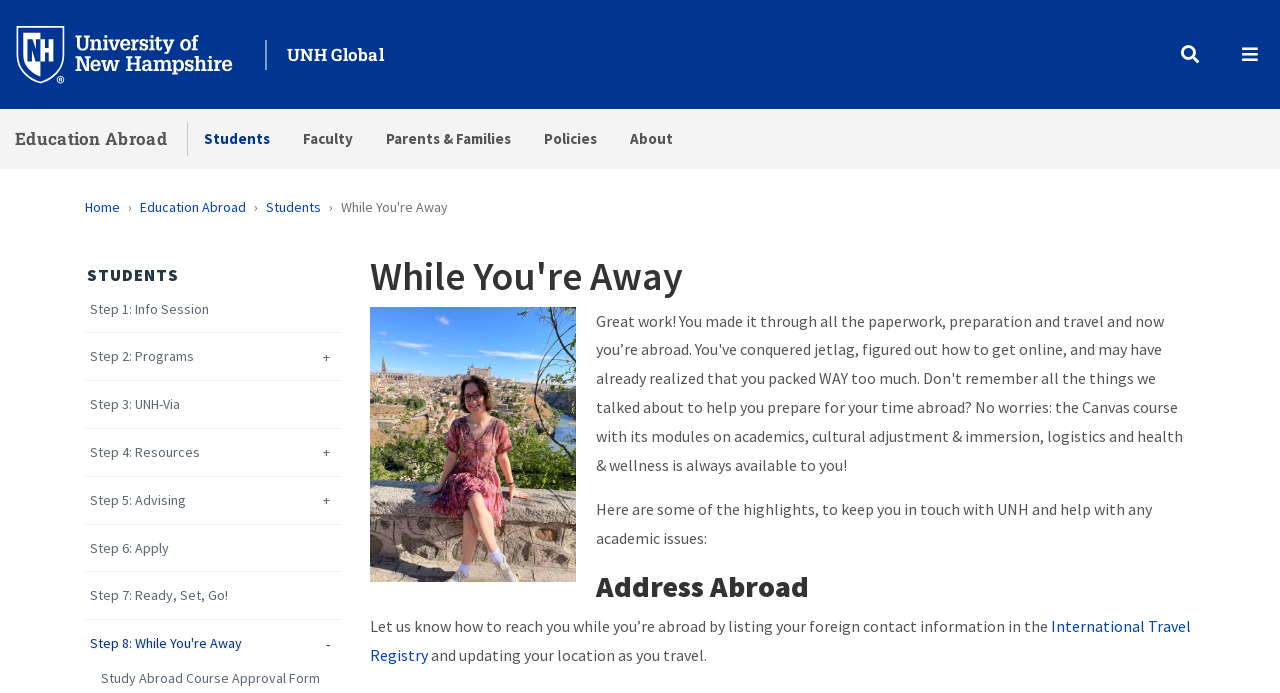Identify the bounding box coordinates of the clickable region necessary to fulfill the following instruction: "Go to 'Education Abroad'". The bounding box coordinates should be four float numbers between 0 and 1, i.e., [left, top, right, bottom].

[0.012, 0.184, 0.13, 0.217]